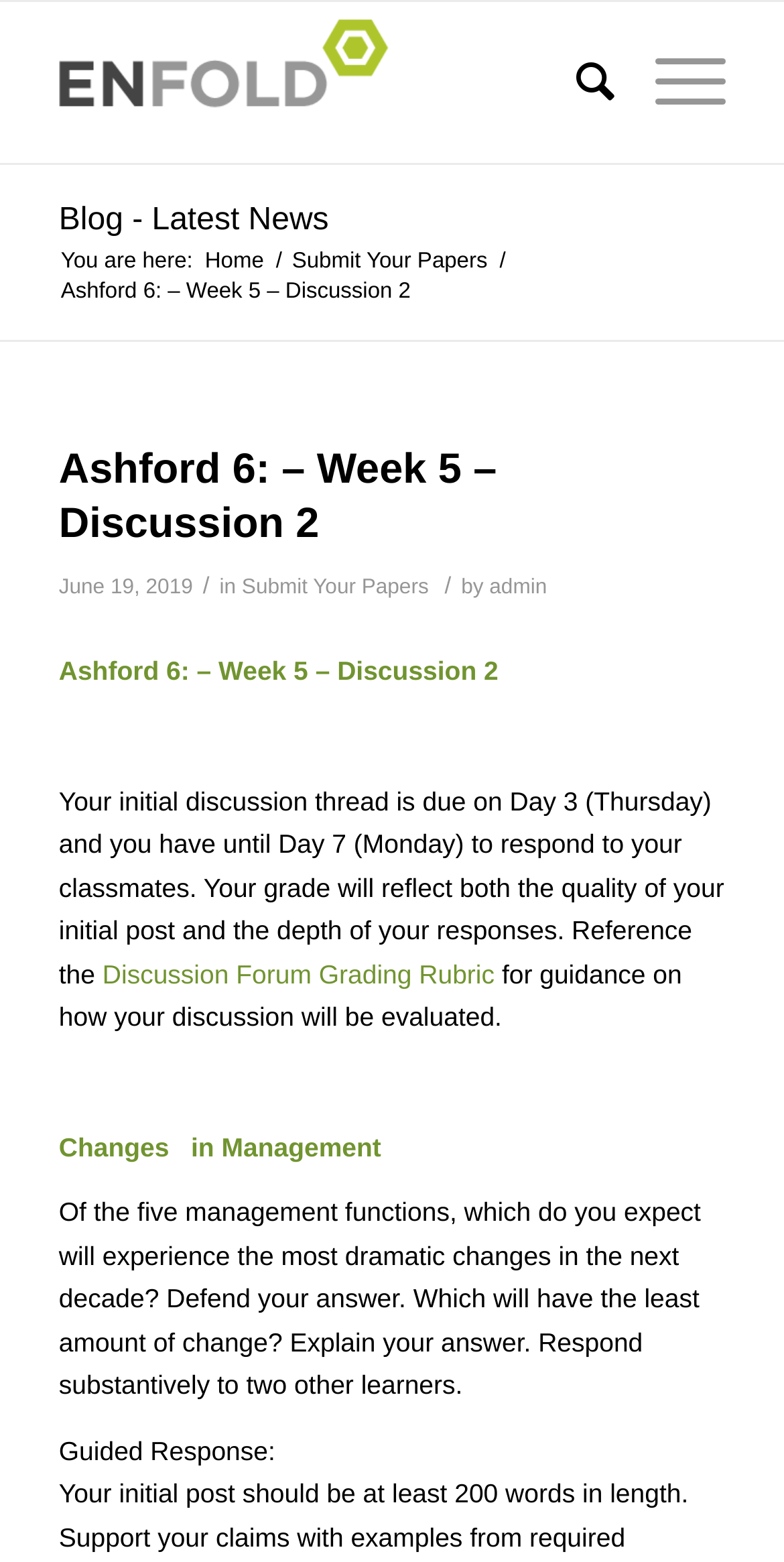Answer the question below using just one word or a short phrase: 
What is the name of the current discussion?

Ashford 6: – Week 5 – Discussion 2